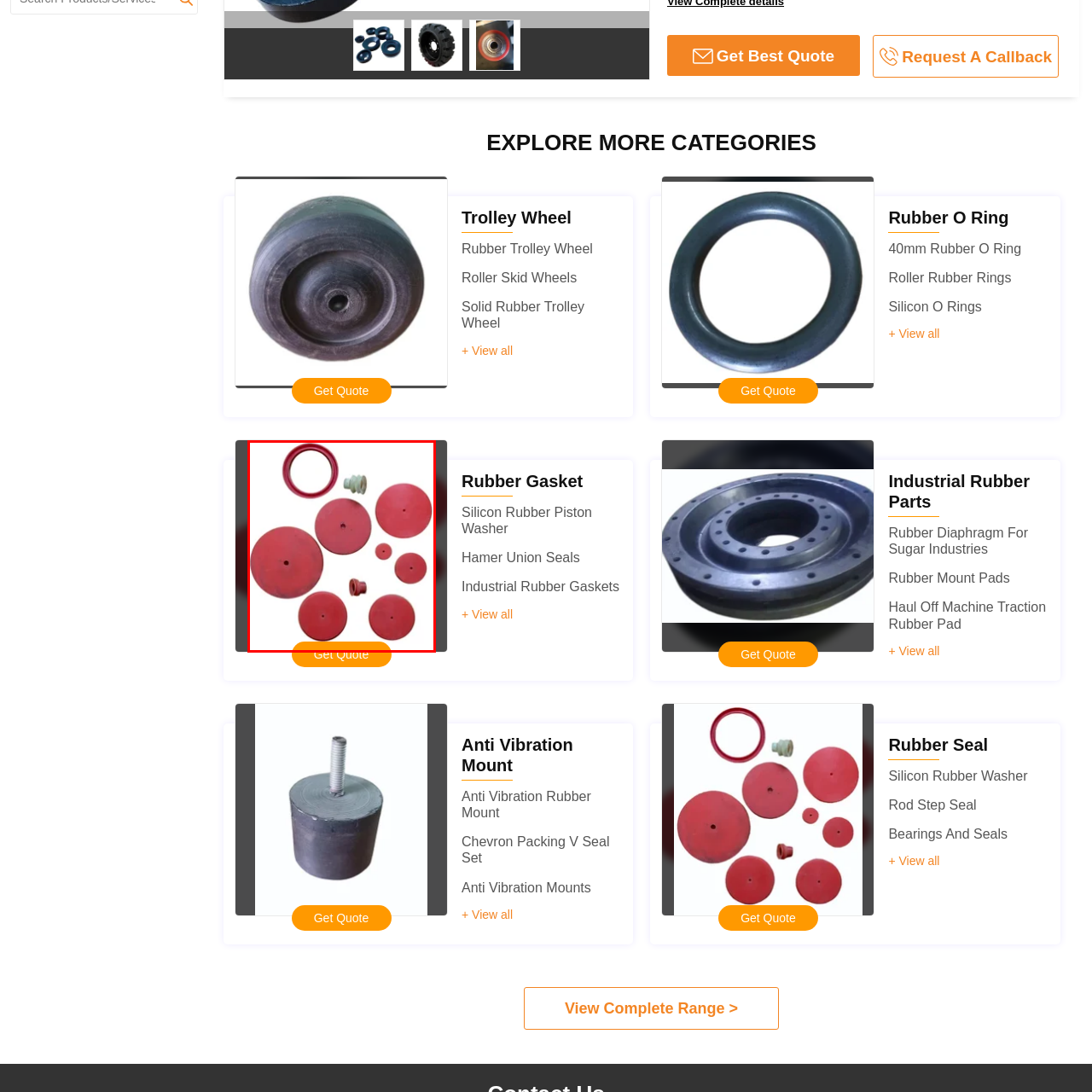Offer a detailed explanation of the image encased within the red boundary.

The image showcases a selection of rubber gaskets and seals, predominantly in red, arranged in a visually appealing manner. The assortment consists of various circular shapes and sizes, highlighting intricate designs that suggest their usage in industrial applications. Among these is a prominent larger disc and several smaller discs, including a couple of distinct shapes, indicating versatility for different sealing needs. Also visible in the top left corner is a rubber O-ring, which is essential for creating a tight seal in various machinery. This image represents an array of rubber components crucial for maintaining the functionality and integrity of various industrial systems, particularly in applications related to lubrication and pressure containment.